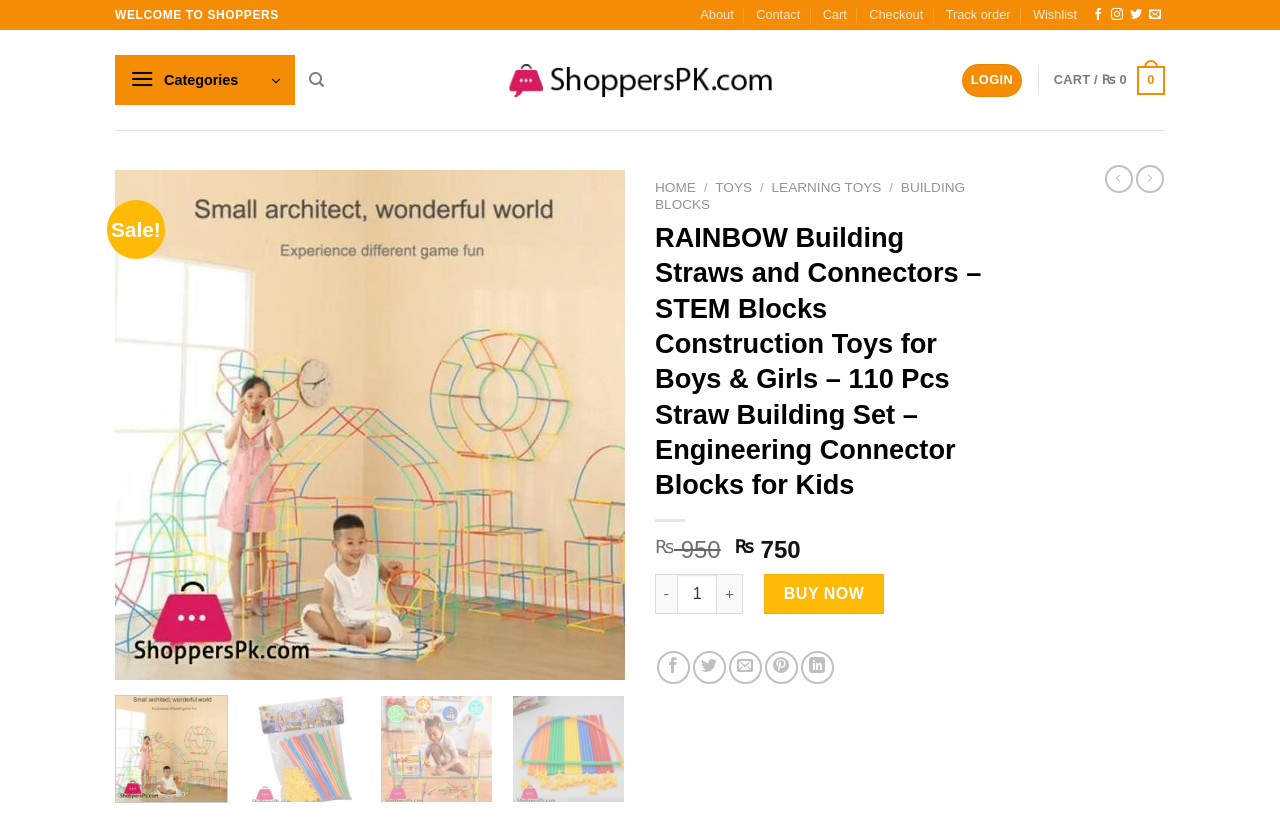Articulate a detailed summary of the webpage's content and design.

This webpage is an e-commerce page selling a product called "RAINBOW Building Straws and Connectors - STEM Blocks Construction Toys for Boys & Girls". At the top of the page, there is a navigation menu with links to "About", "Contact", "Cart", "Checkout", "Track order", and "Wishlist". Below the navigation menu, there are social media links to follow the website on Facebook, Instagram, Twitter, and to send an email.

On the left side of the page, there is a category menu with links to "HOME", "TOYS", "LEARNING TOYS", and "BUILDING BLOCKS". Below the category menu, there is a large image of the product, which is a set of building straws and connectors.

In the center of the page, there is a heading that describes the product, followed by a section that displays the original and current prices of the product. Below the prices, there is a section to select the product quantity, with buttons to increase or decrease the quantity, and a "BUY NOW" button.

On the right side of the page, there are several small images of the product, showcasing different angles and features. Below the images, there are links to share the product on various social media platforms, including Facebook, Twitter, Email, Pinterest, and LinkedIn.

At the bottom of the page, there are two icons, one with a heart symbol and another with a star symbol.